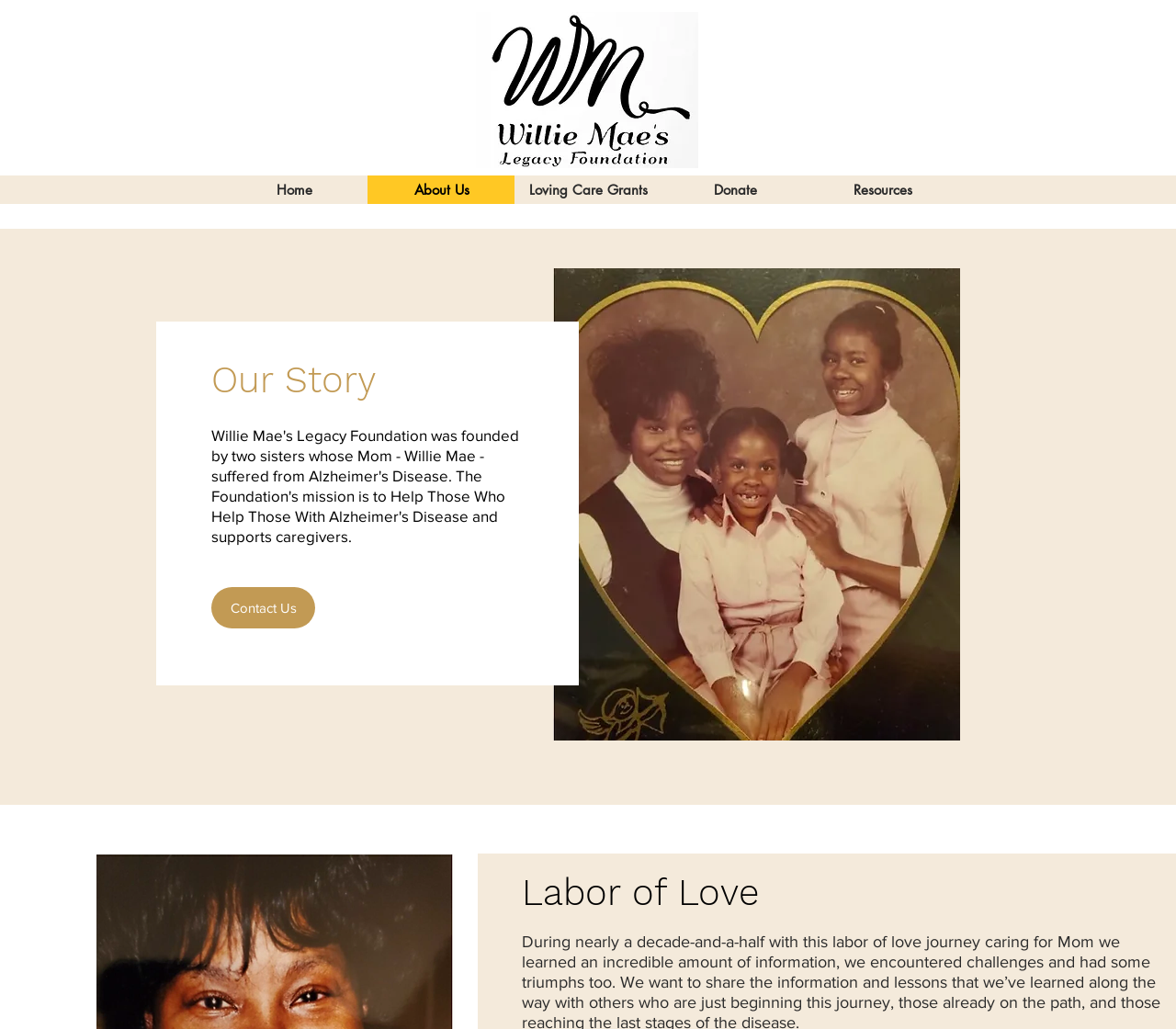Is there a contact link on the page?
Please interpret the details in the image and answer the question thoroughly.

I found a link element with the text 'Contact Us', which suggests that users can click on it to get in touch with the organization or find contact information.